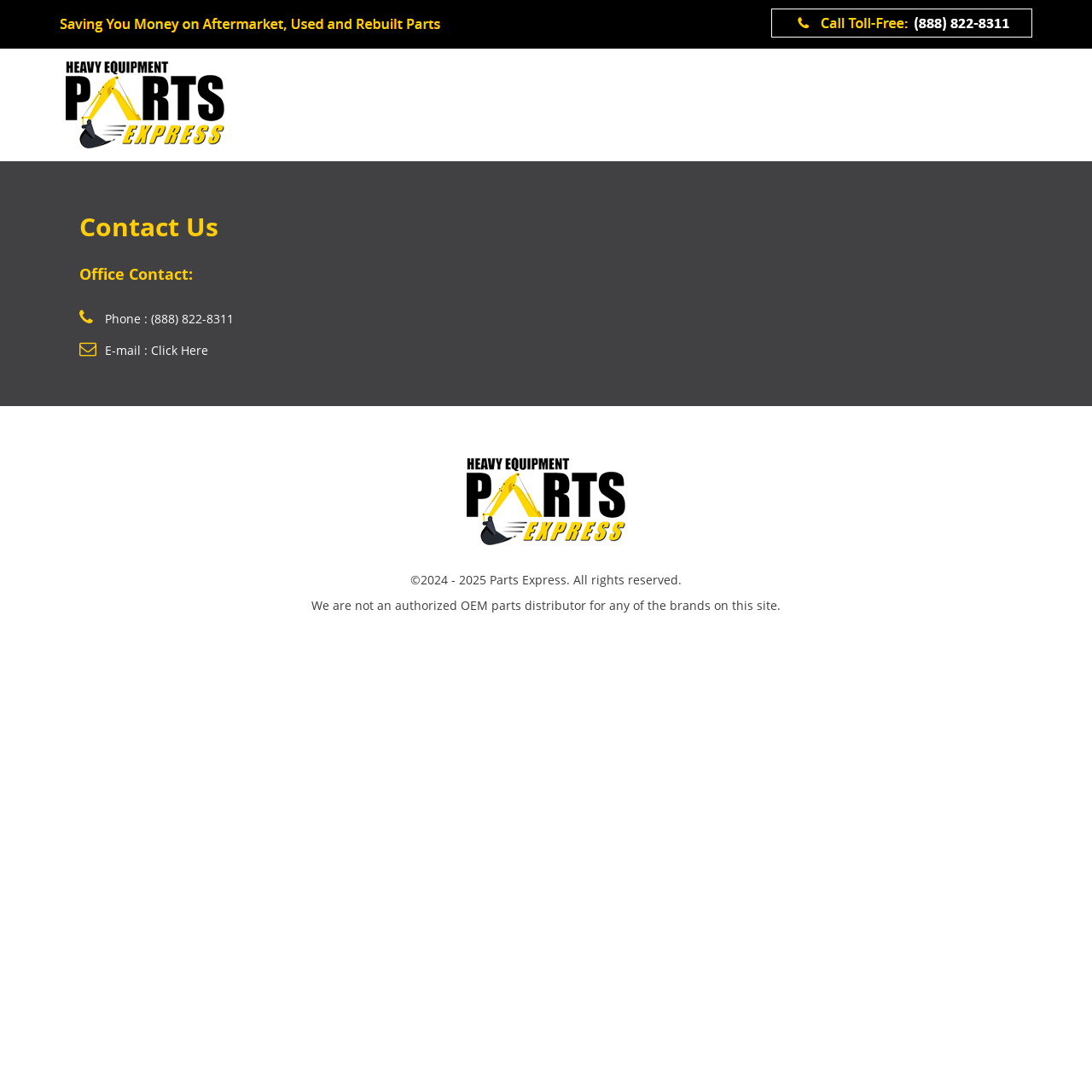With reference to the screenshot, provide a detailed response to the question below:
What is the logo of the website?

I determined the logo of the website by finding the image element with the description 'site_logo', which appears in two locations on the page: in the top-left corner and in the footer.